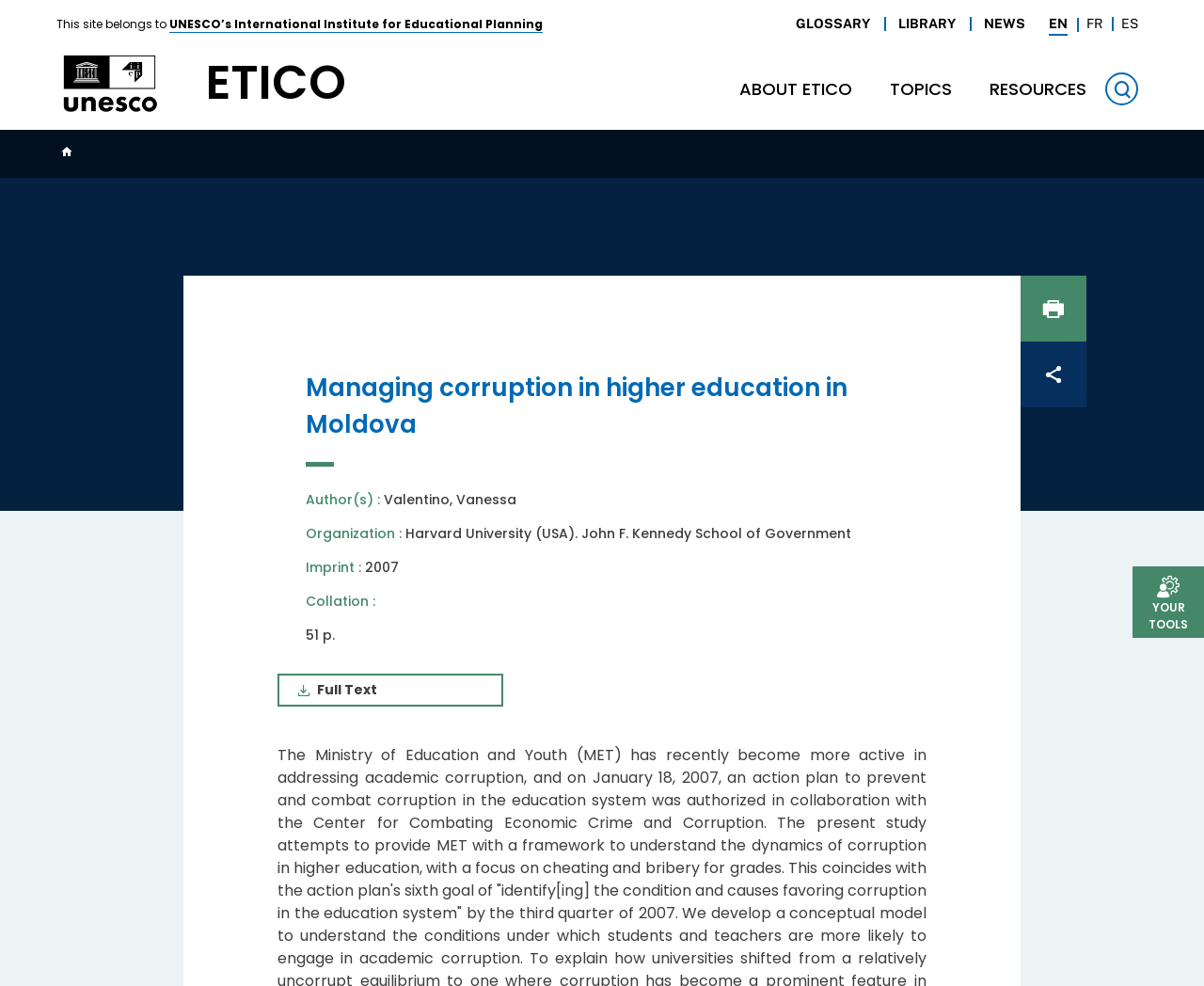What is the topic of the report?
Please analyze the image and answer the question with as much detail as possible.

I found the answer by looking at the title of the report, which is 'Managing corruption in higher education in Moldova'. This title suggests that the report is about corruption in higher education in Moldova.